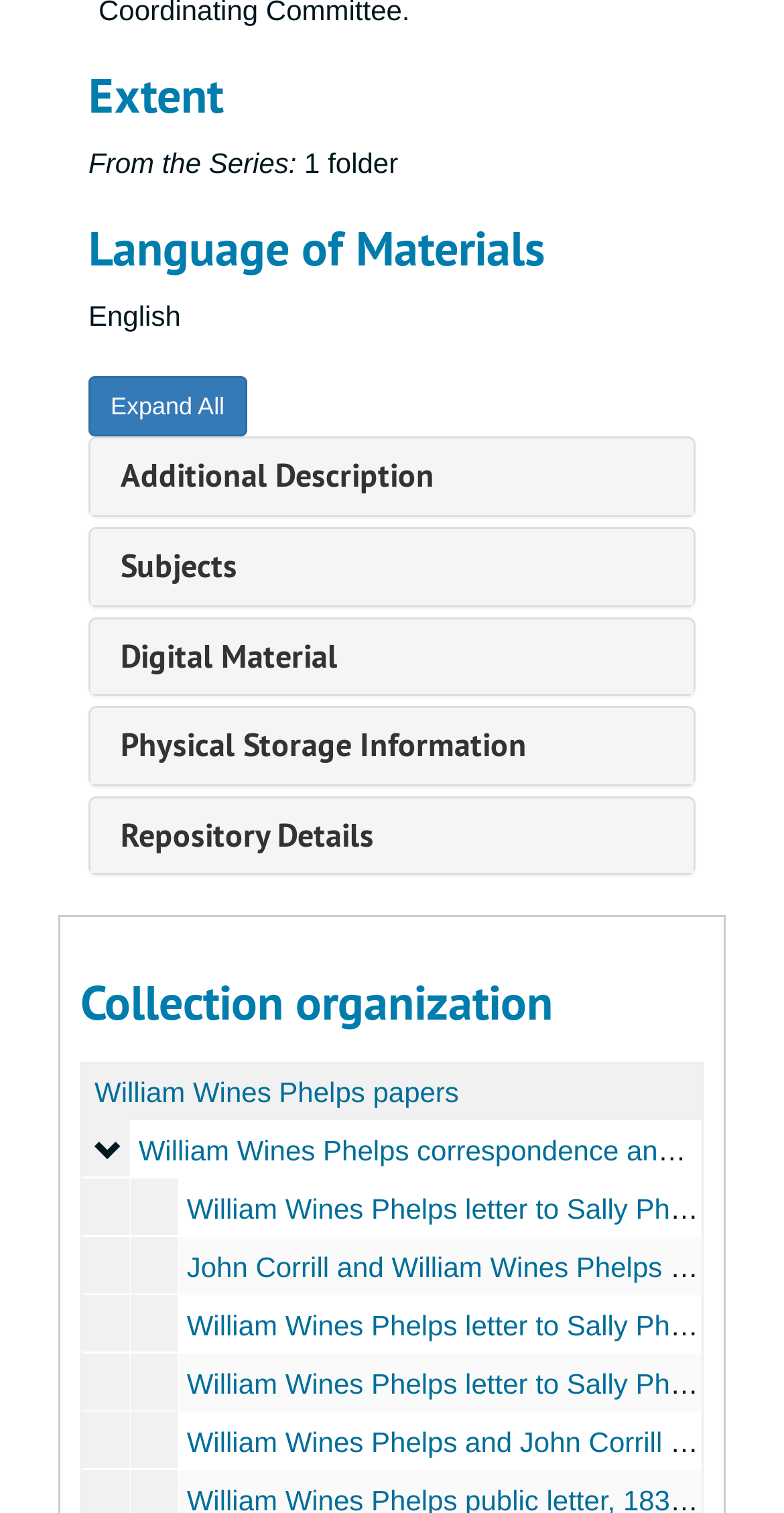Provide the bounding box coordinates of the HTML element described by the text: "Subjects".

[0.154, 0.36, 0.303, 0.388]